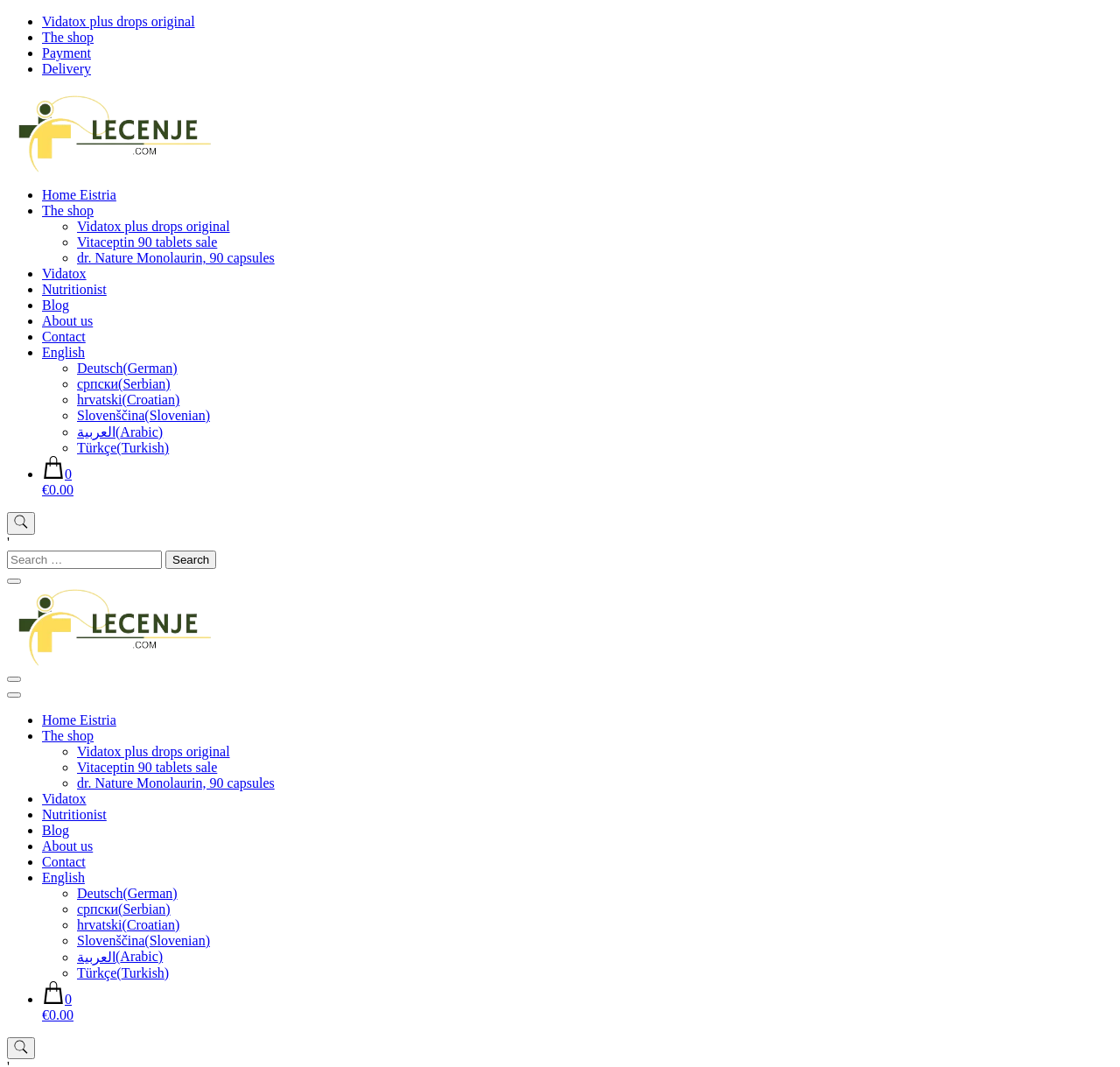Using the webpage screenshot and the element description Blog, determine the bounding box coordinates. Specify the coordinates in the format (top-left x, top-left y, bottom-right x, bottom-right y) with values ranging from 0 to 1.

[0.038, 0.279, 0.062, 0.293]